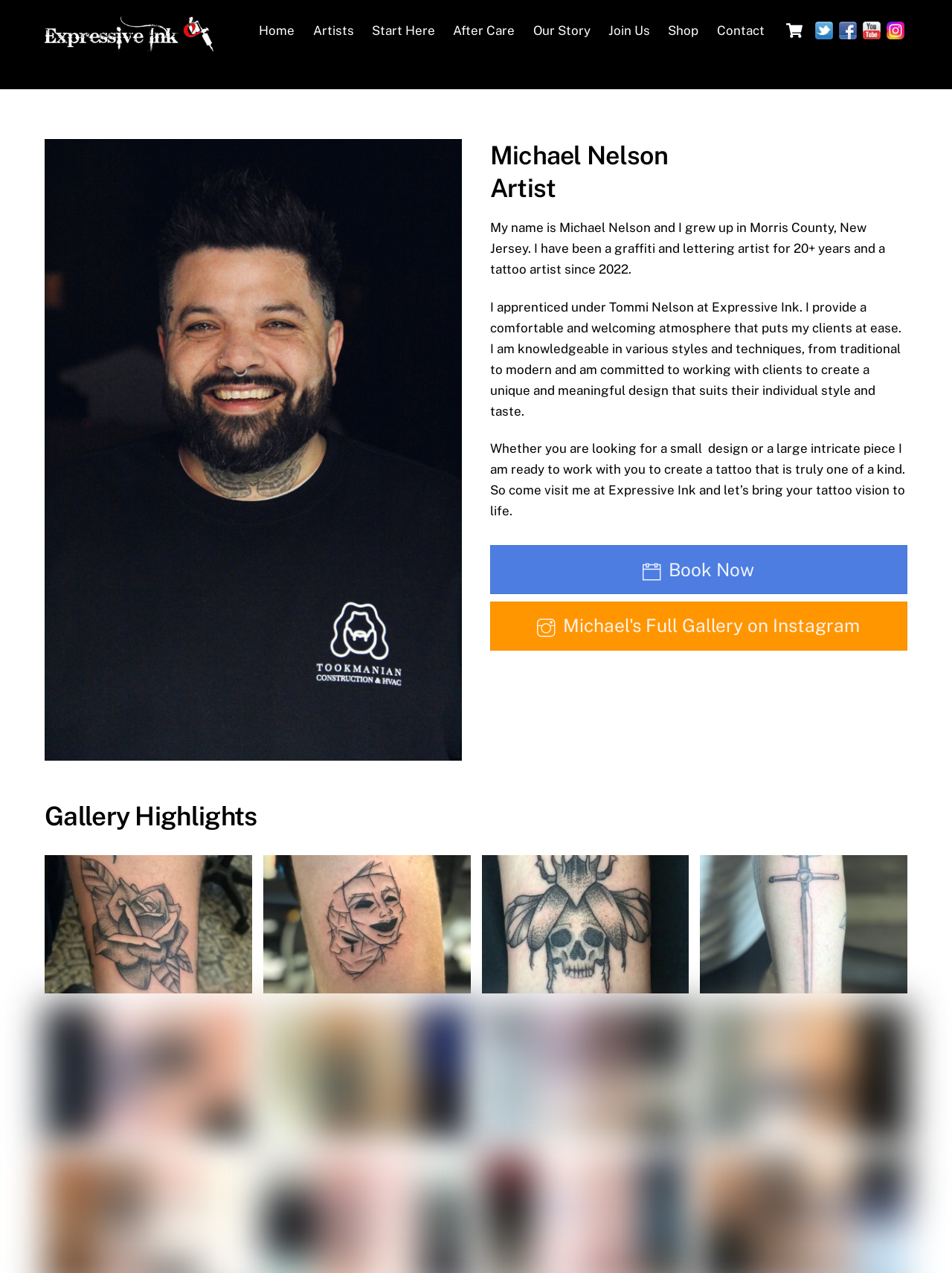Use a single word or phrase to answer the following:
What is the name of the tattoo studio?

Expressive Ink